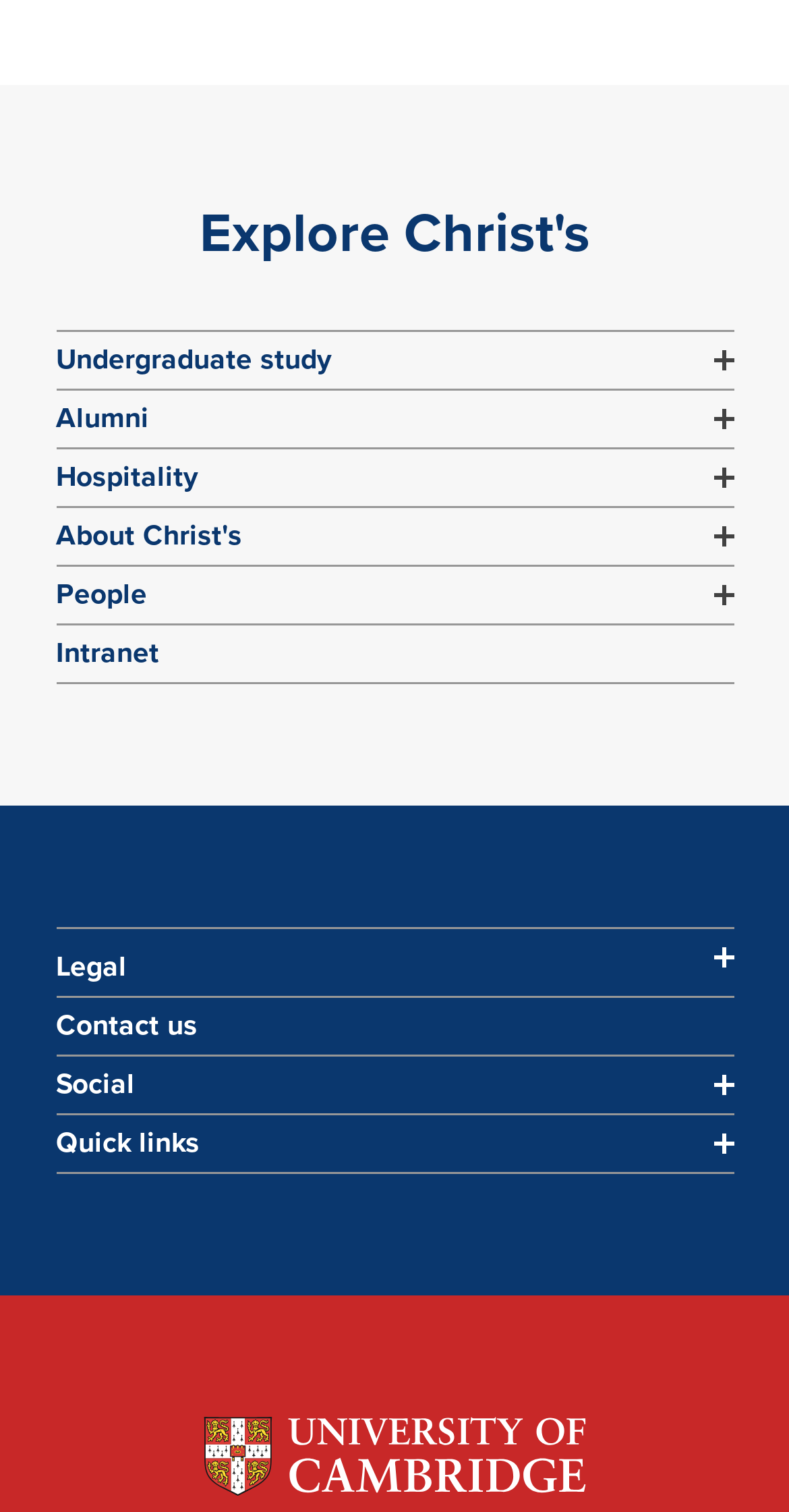Determine the bounding box coordinates for the clickable element required to fulfill the instruction: "Check the college's events". Provide the coordinates as four float numbers between 0 and 1, i.e., [left, top, right, bottom].

[0.071, 0.34, 0.178, 0.364]